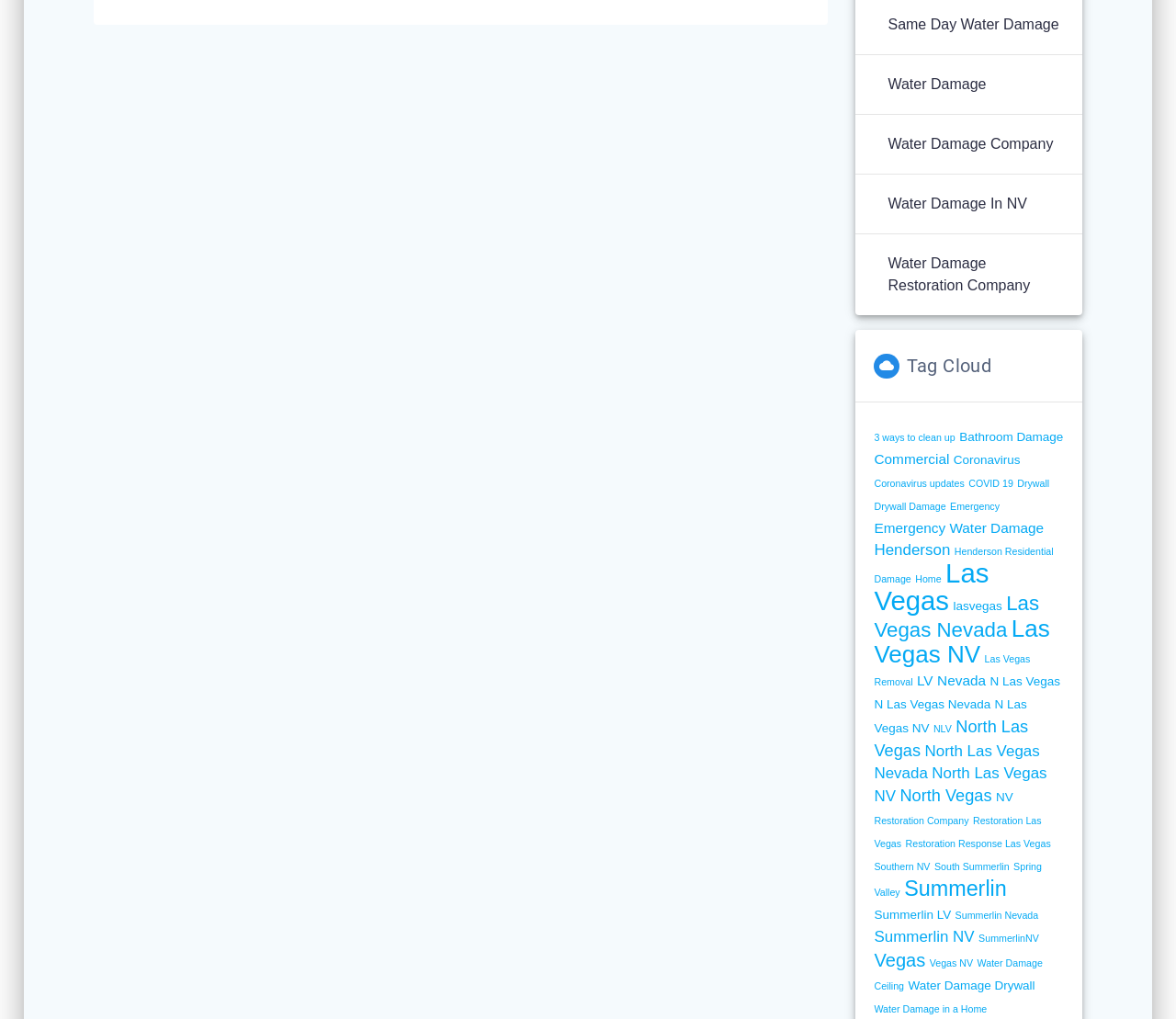Can you identify the bounding box coordinates of the clickable region needed to carry out this instruction: 'Click on 'Same Day Water Damage''? The coordinates should be four float numbers within the range of 0 to 1, stated as [left, top, right, bottom].

[0.755, 0.014, 0.9, 0.035]